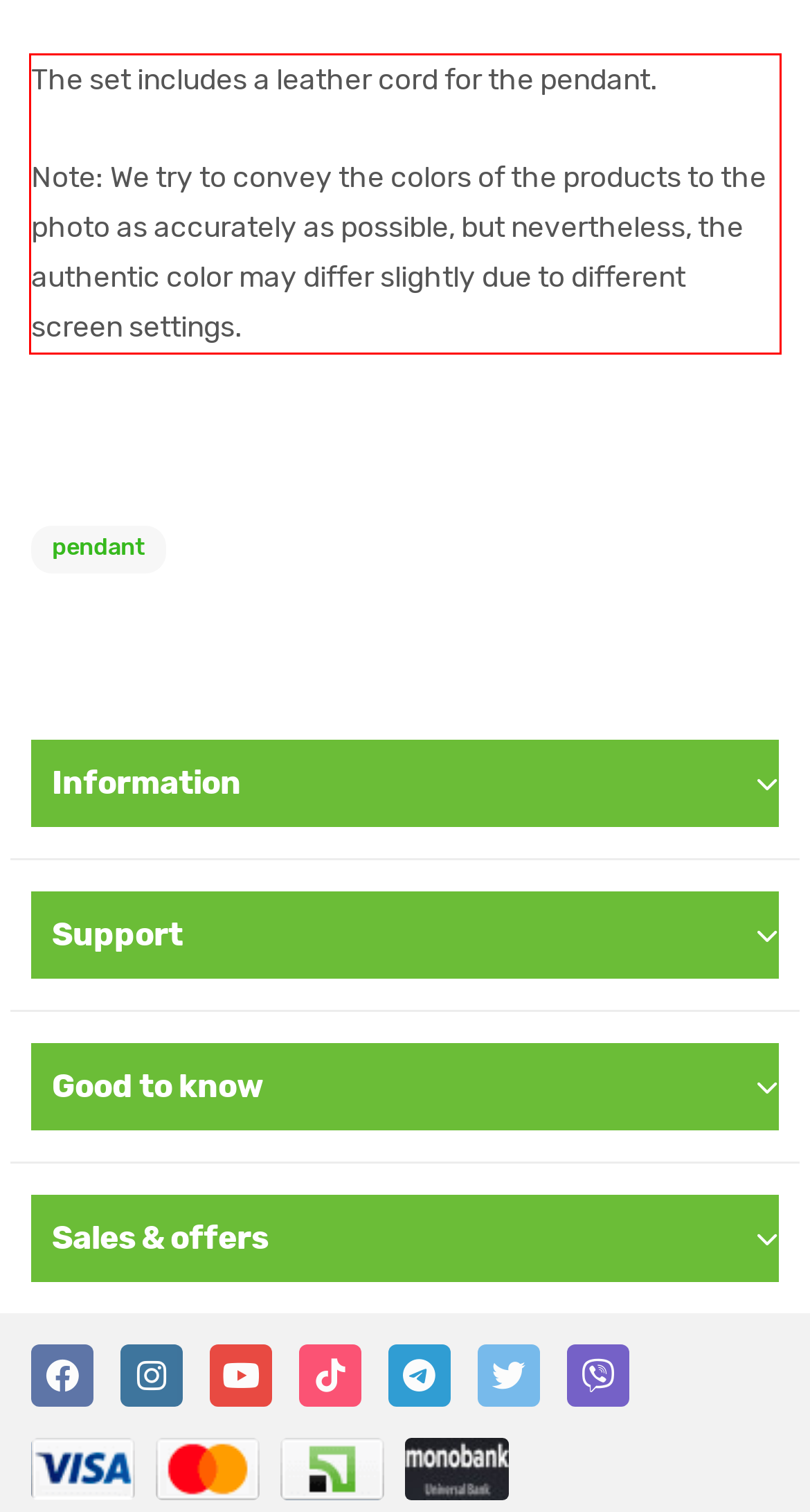From the screenshot of the webpage, locate the red bounding box and extract the text contained within that area.

The set includes a leather cord for the pendant. Note: We try to convey the colors of the products to the photo as accurately as possible, but nevertheless, the authentic color may differ slightly due to different screen settings.